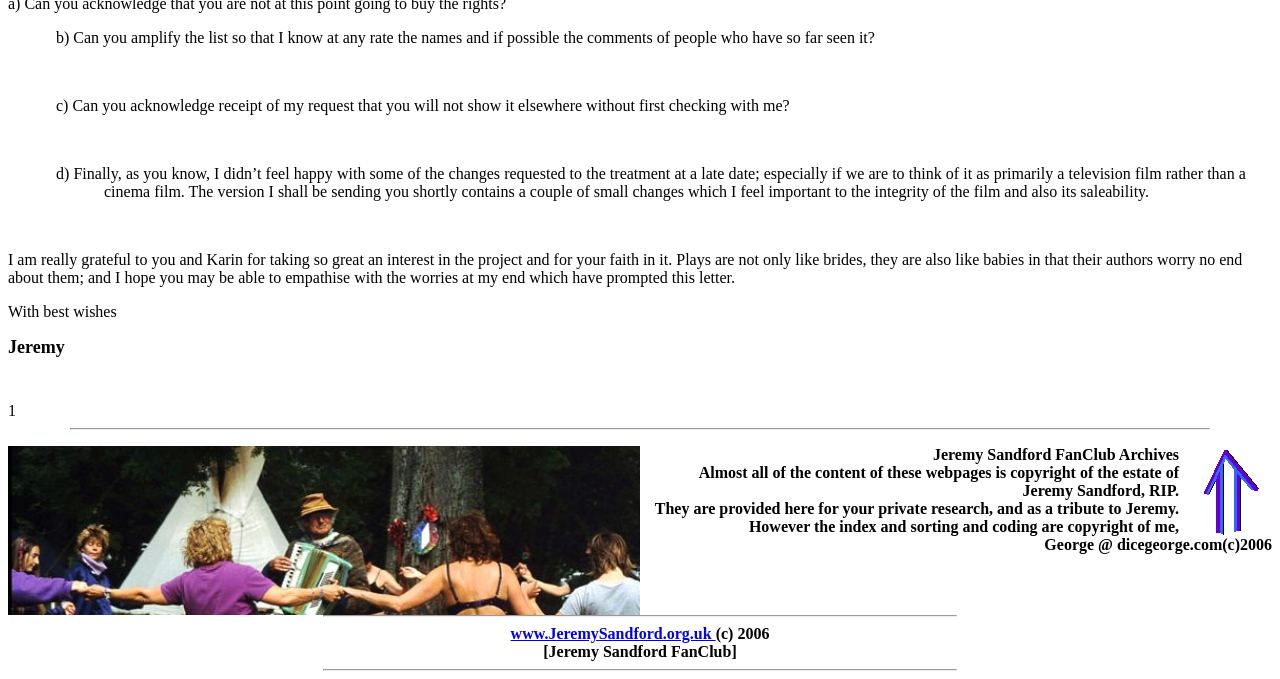Respond with a single word or phrase for the following question: 
Who is the author of the letter?

Jeremy